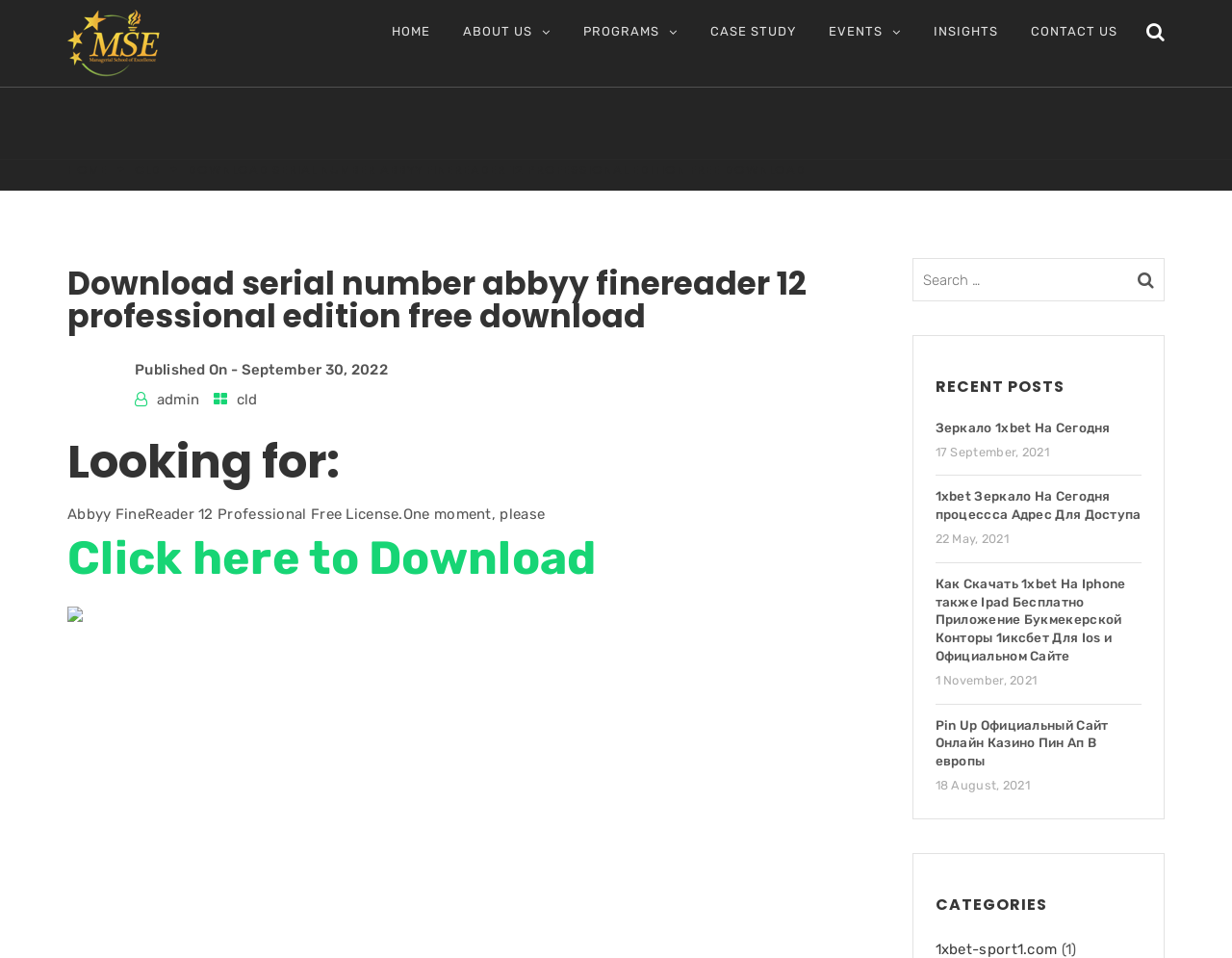Provide a thorough and detailed response to the question by examining the image: 
What is the date of the most recent post?

By looking at the webpage content, I can see that there is a section labeled 'RECENT POSTS' with several links and corresponding dates. The most recent post has a date of September 30, 2022, which is indicated by the StaticText element with the text 'Published On -' and the link element with the text 'September 30, 2022'.